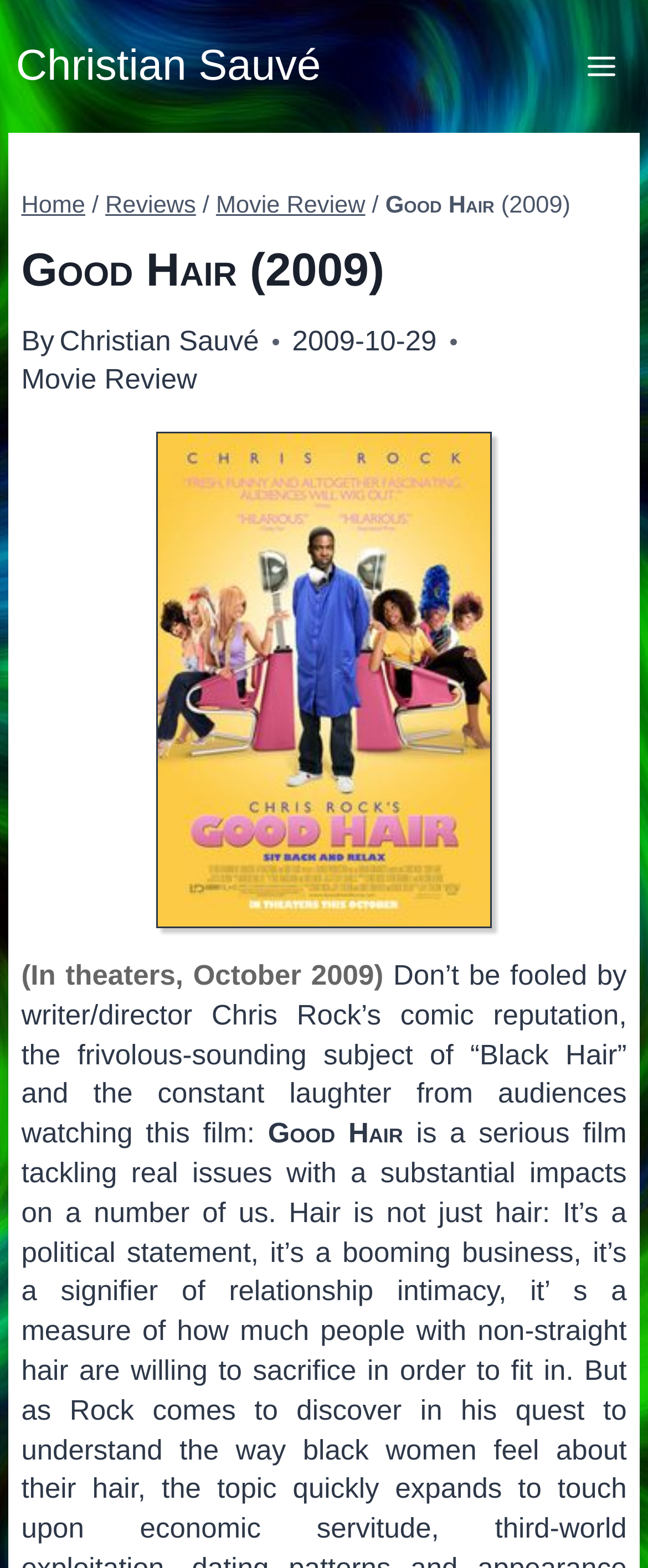Provide the bounding box coordinates of the HTML element this sentence describes: "Tweet". The bounding box coordinates consist of four float numbers between 0 and 1, i.e., [left, top, right, bottom].

None